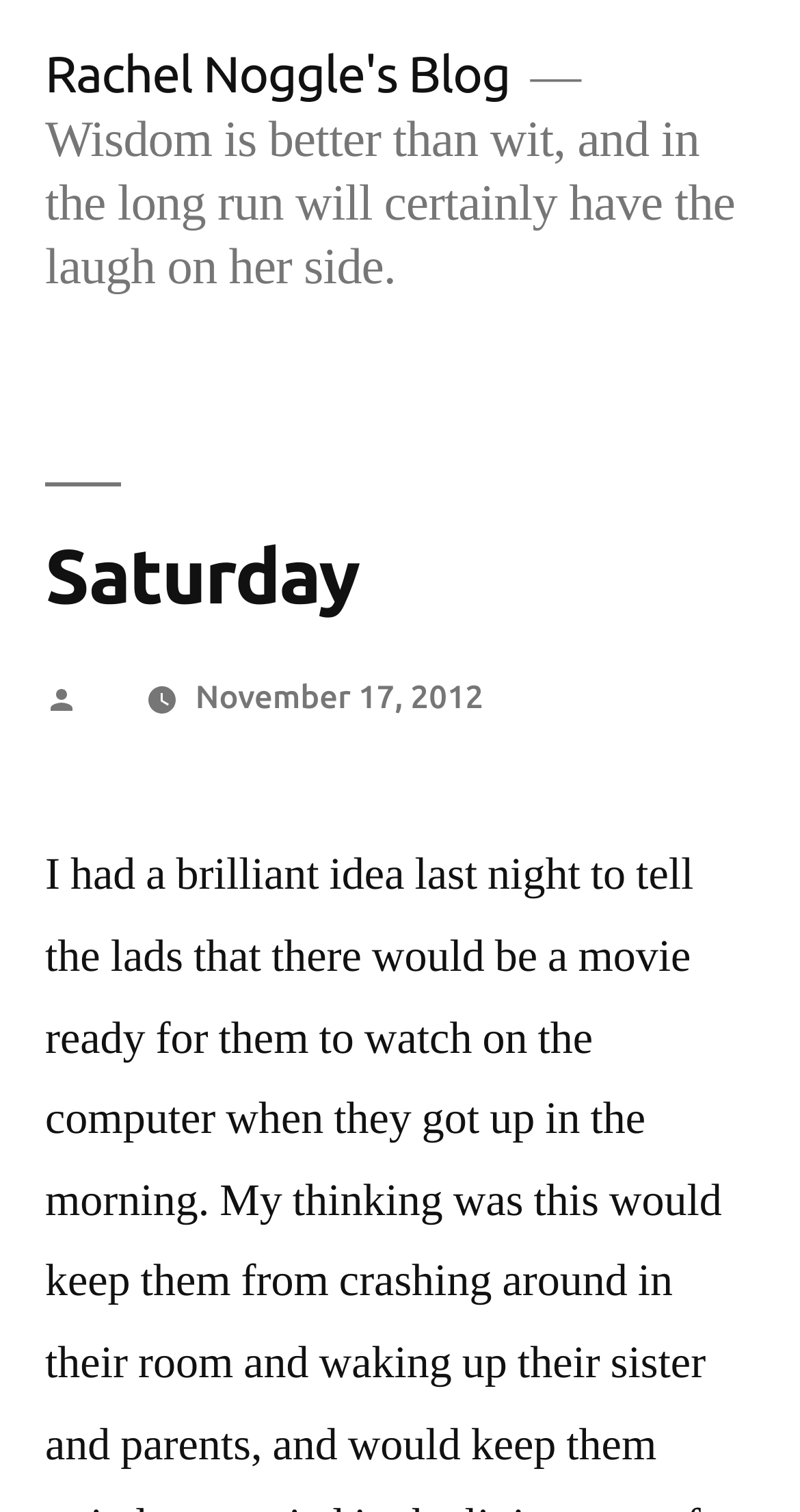What is the quote on the webpage about?
Based on the visual content, answer with a single word or a brief phrase.

Wisdom vs wit